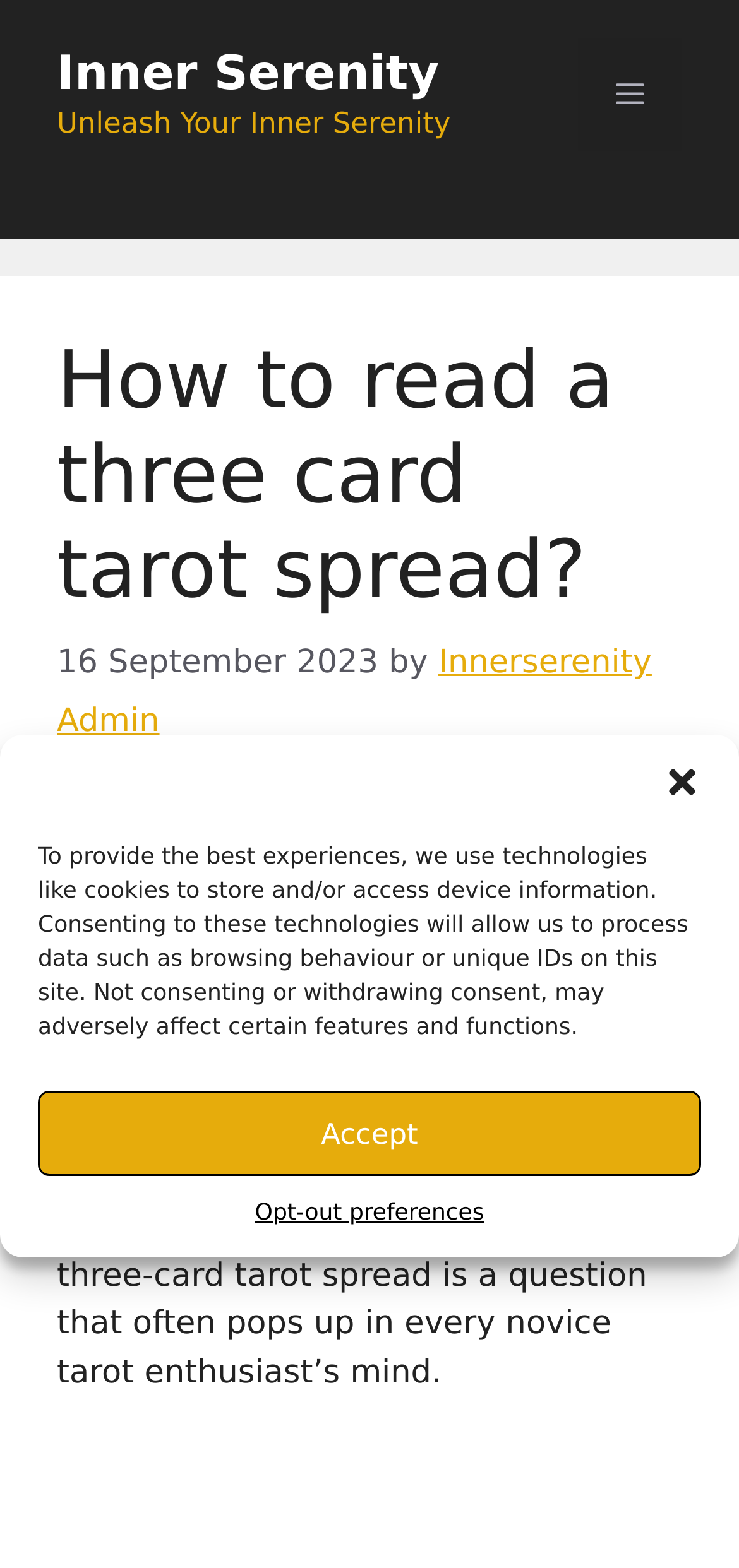Provide a one-word or short-phrase response to the question:
What is the topic of the article?

Tarot Reading